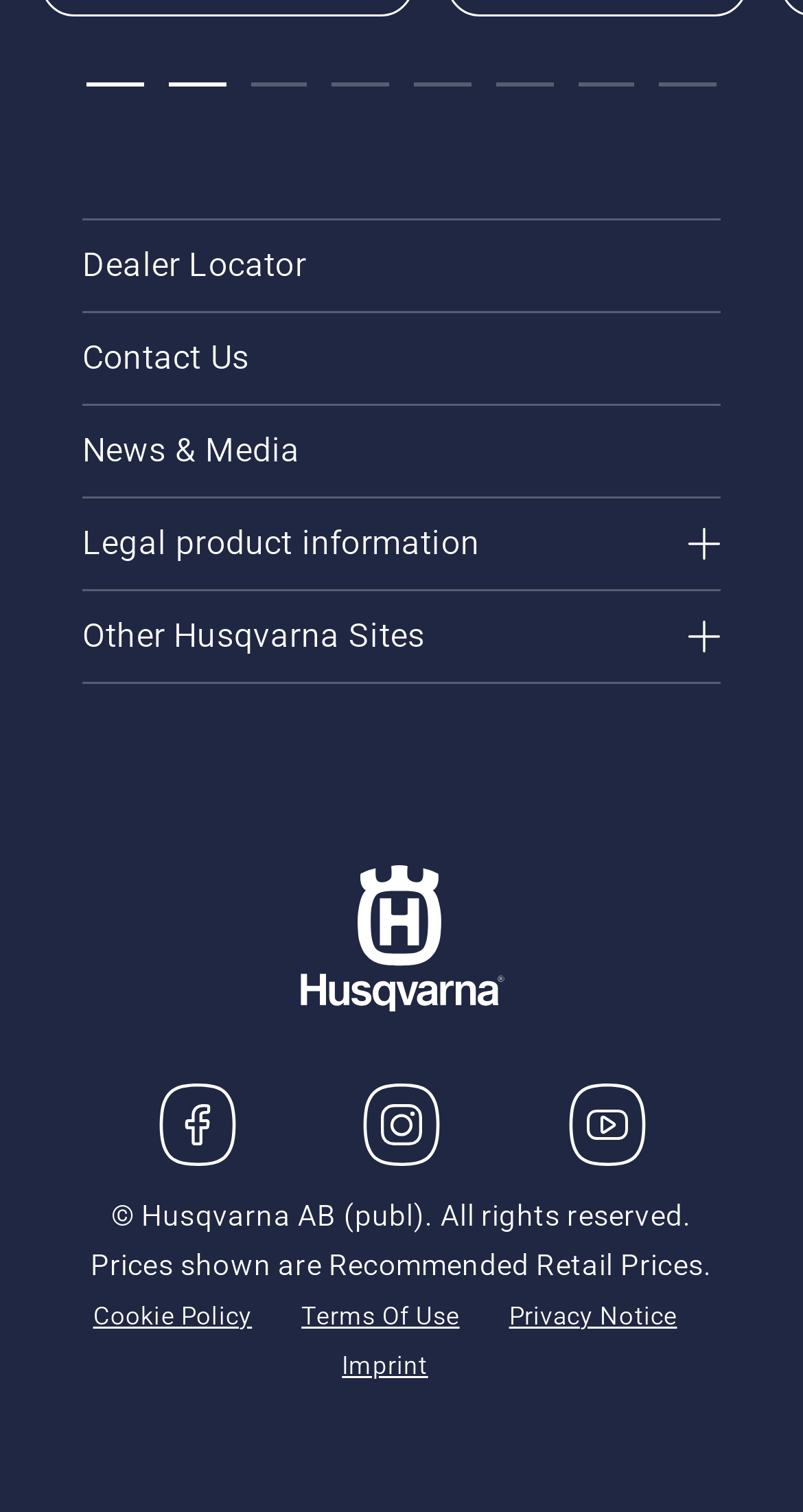Locate the bounding box coordinates of the item that should be clicked to fulfill the instruction: "Visit us on Facebook".

[0.194, 0.717, 0.296, 0.771]